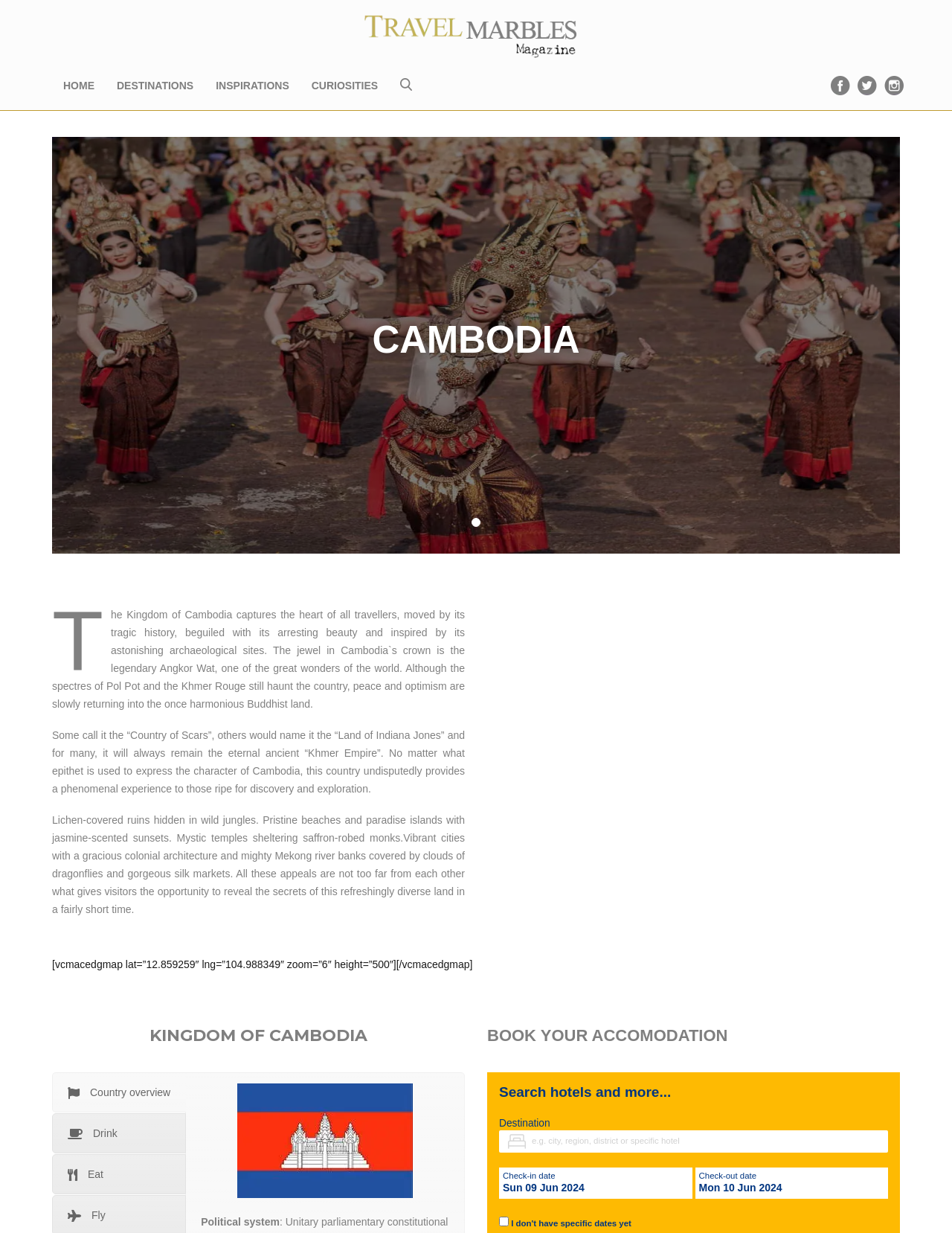Provide the bounding box coordinates for the area that should be clicked to complete the instruction: "Click on the 'Country overview' link".

[0.055, 0.87, 0.195, 0.902]